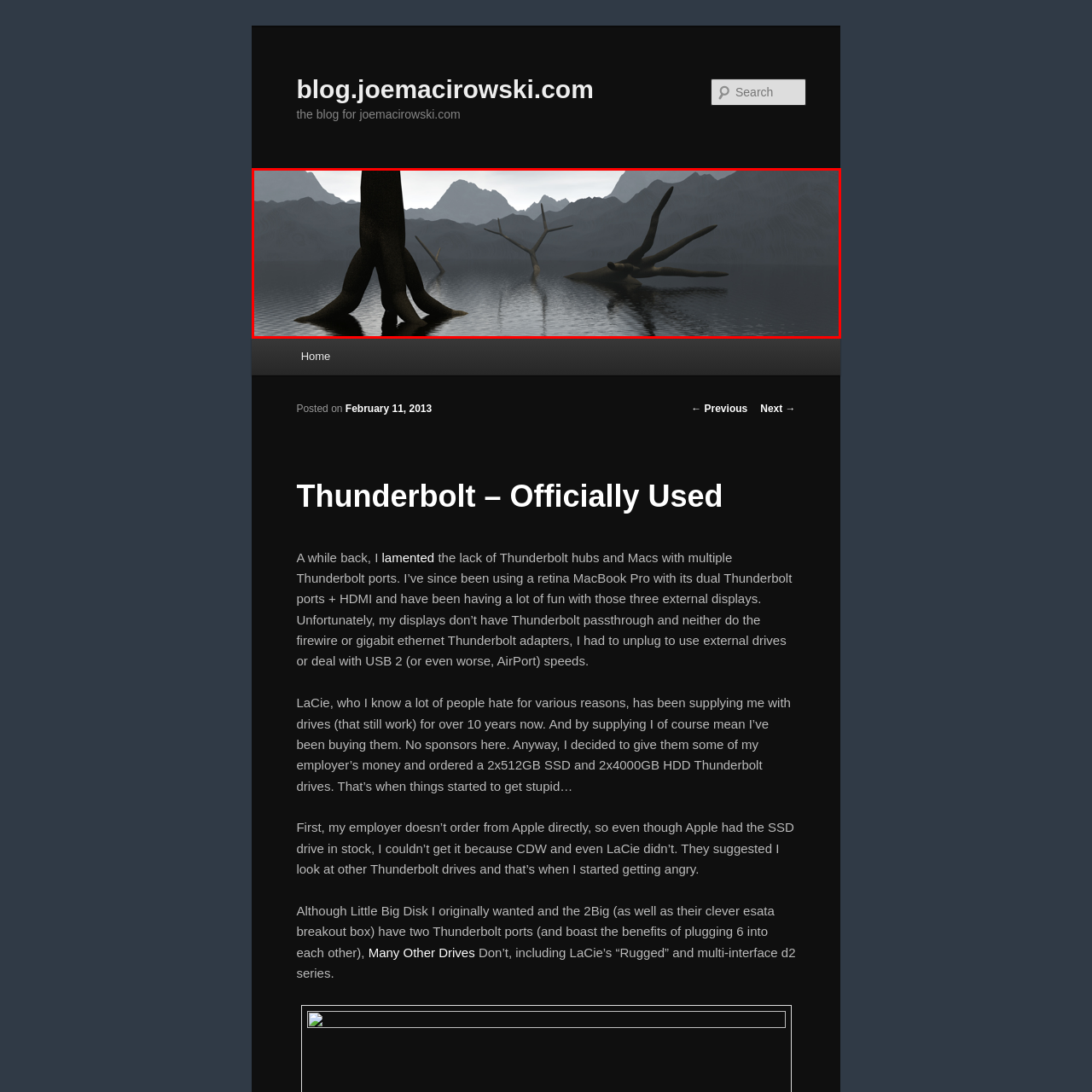Examine the image inside the red bounding box and deliver a thorough answer to the question that follows, drawing information from the image: What is the atmosphere of the landscape?

The caption describes the landscape as having an 'ethereal quality', which implies a sense of otherworldliness, mystery, and enchantment, evoked by the combination of the serene lake, majestic mountains, and twisted tree branches.